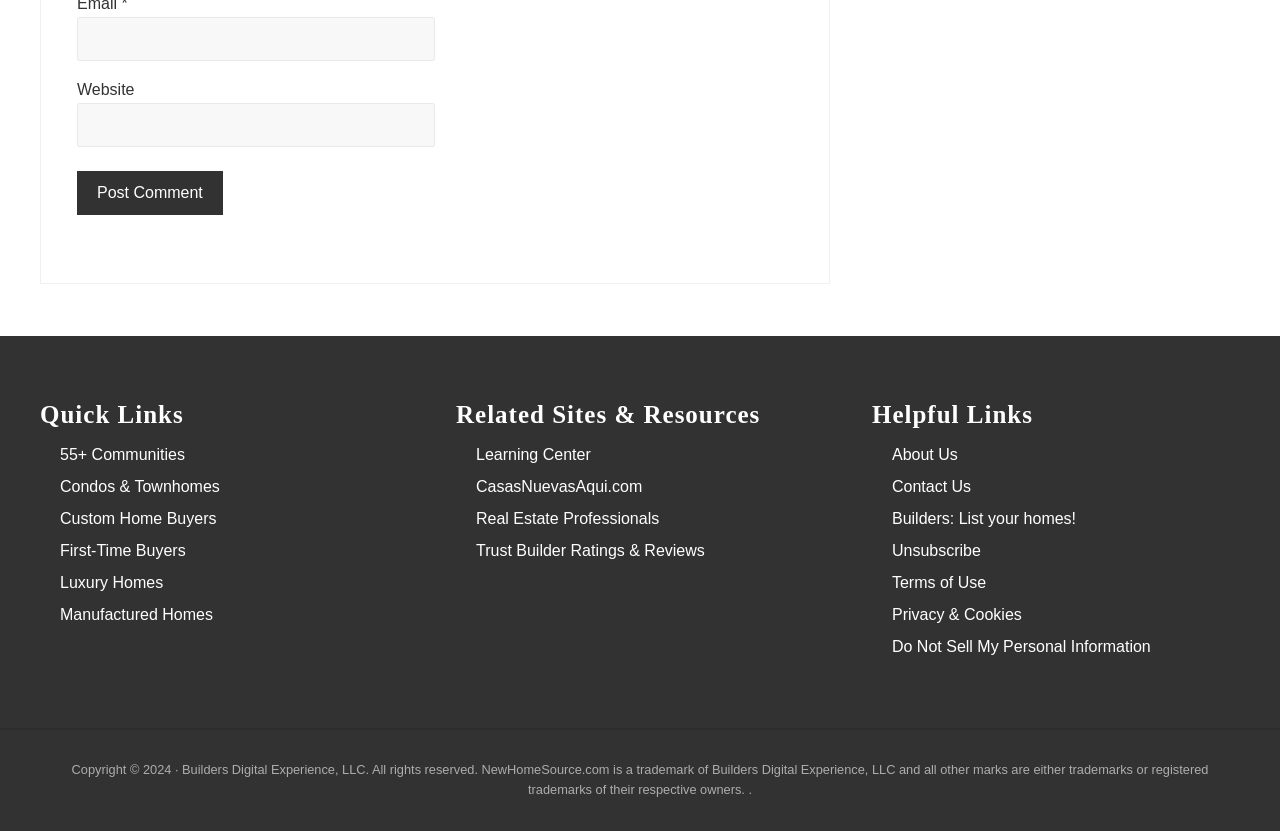Identify the bounding box coordinates of the section that should be clicked to achieve the task described: "Click Post Comment".

[0.06, 0.205, 0.174, 0.258]